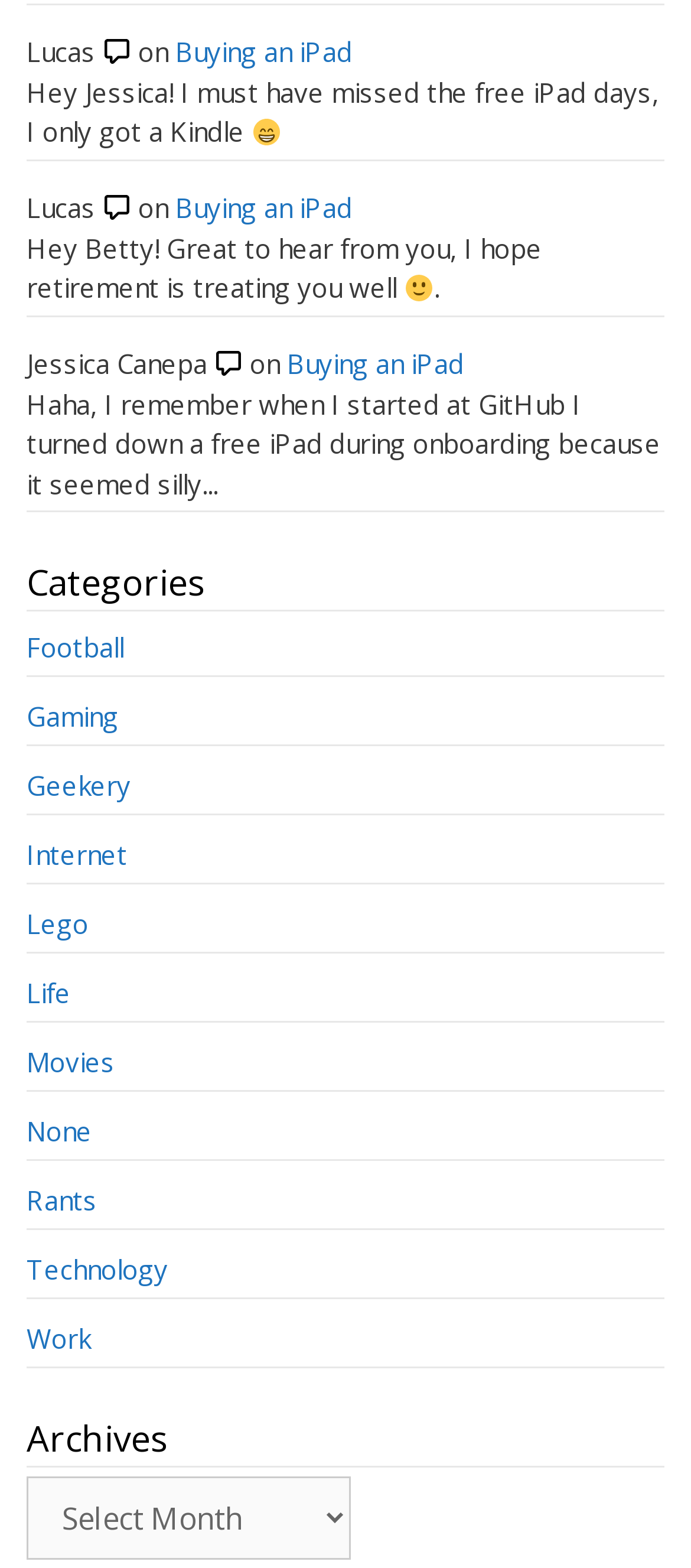Determine the bounding box coordinates of the target area to click to execute the following instruction: "Click on 'Technology'."

[0.038, 0.798, 0.244, 0.821]